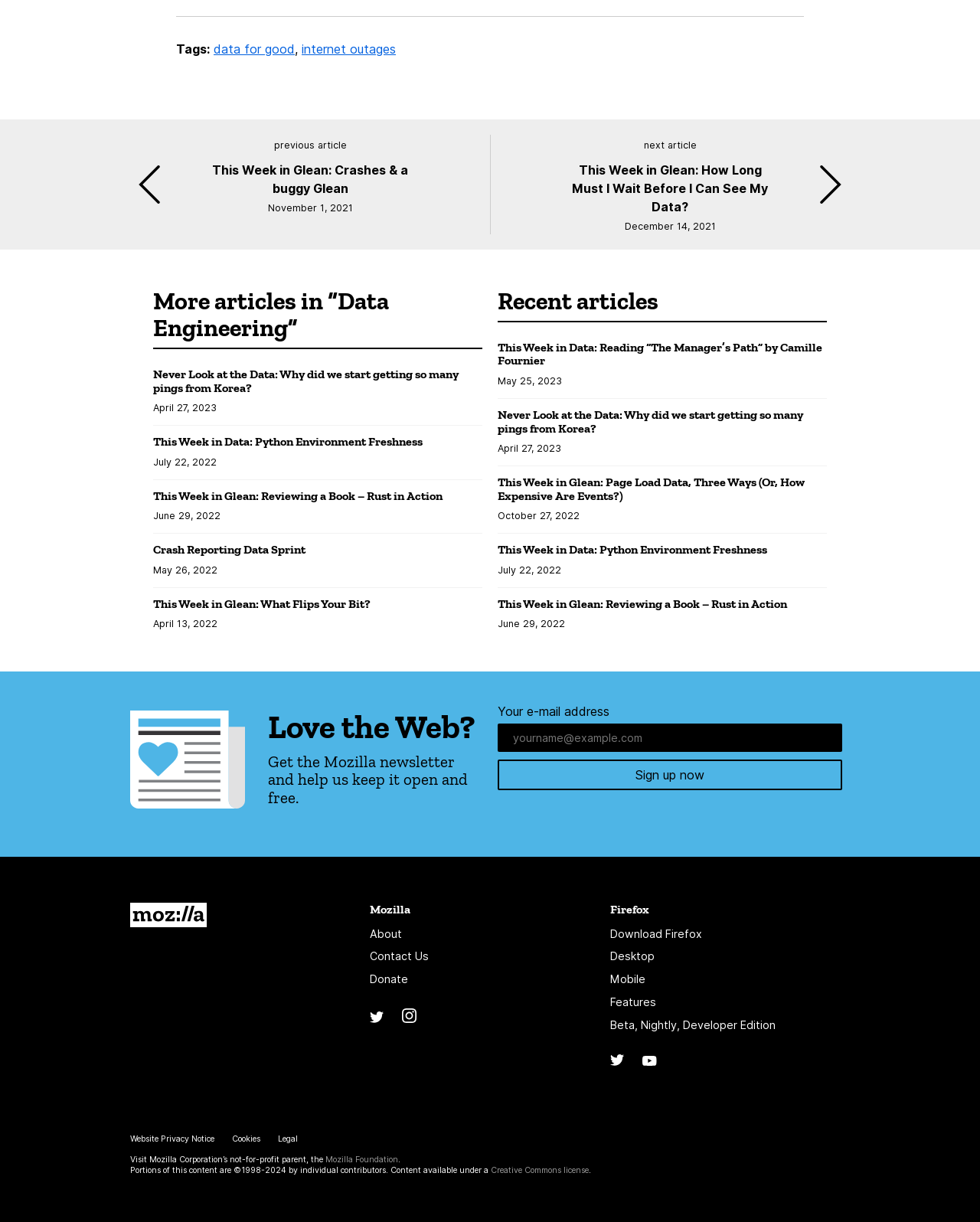Provide the bounding box coordinates of the section that needs to be clicked to accomplish the following instruction: "Click on the 'Firefox' link."

[0.622, 0.738, 0.662, 0.75]